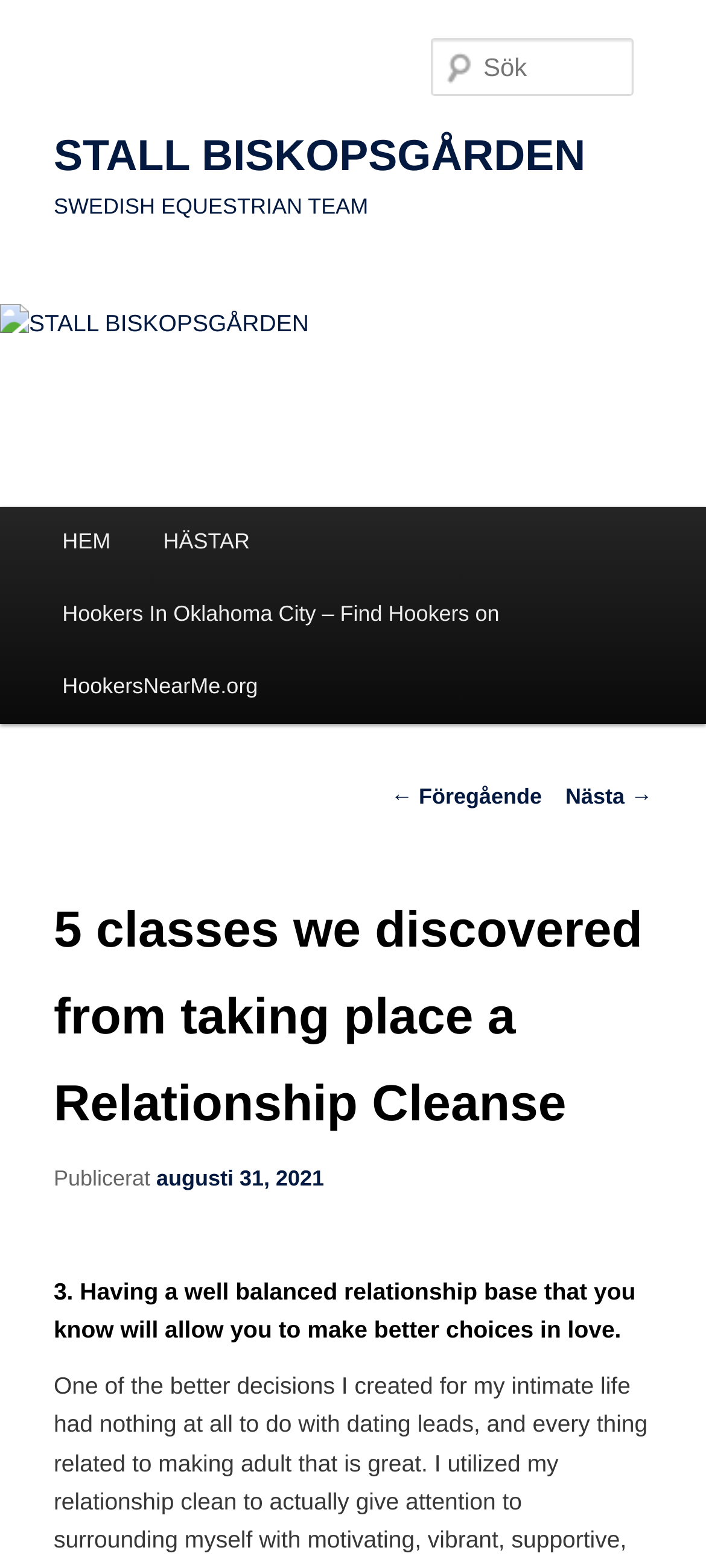Find the bounding box coordinates of the clickable region needed to perform the following instruction: "Browse November 2023". The coordinates should be provided as four float numbers between 0 and 1, i.e., [left, top, right, bottom].

None